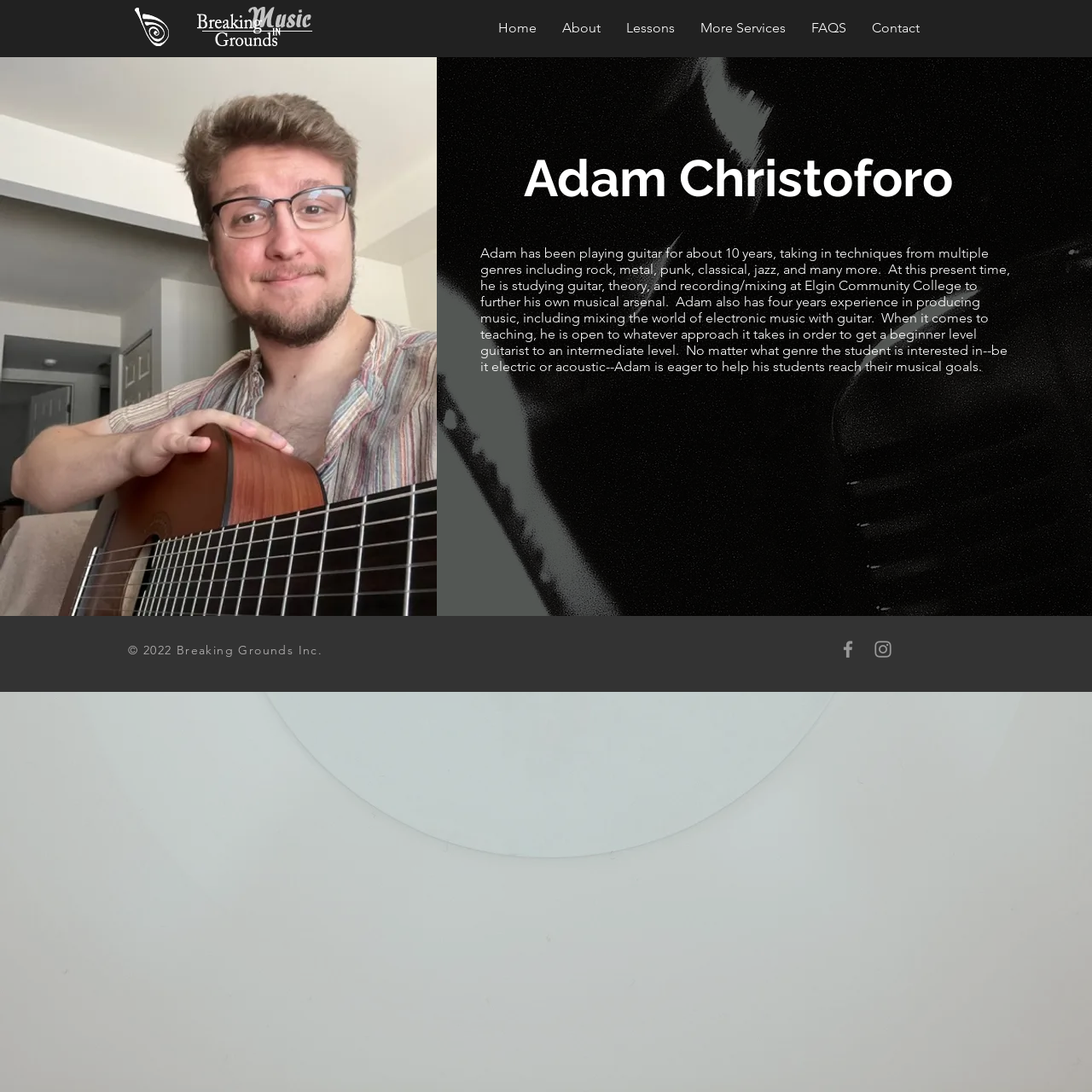Can you determine the bounding box coordinates of the area that needs to be clicked to fulfill the following instruction: "Check Special Events"?

None